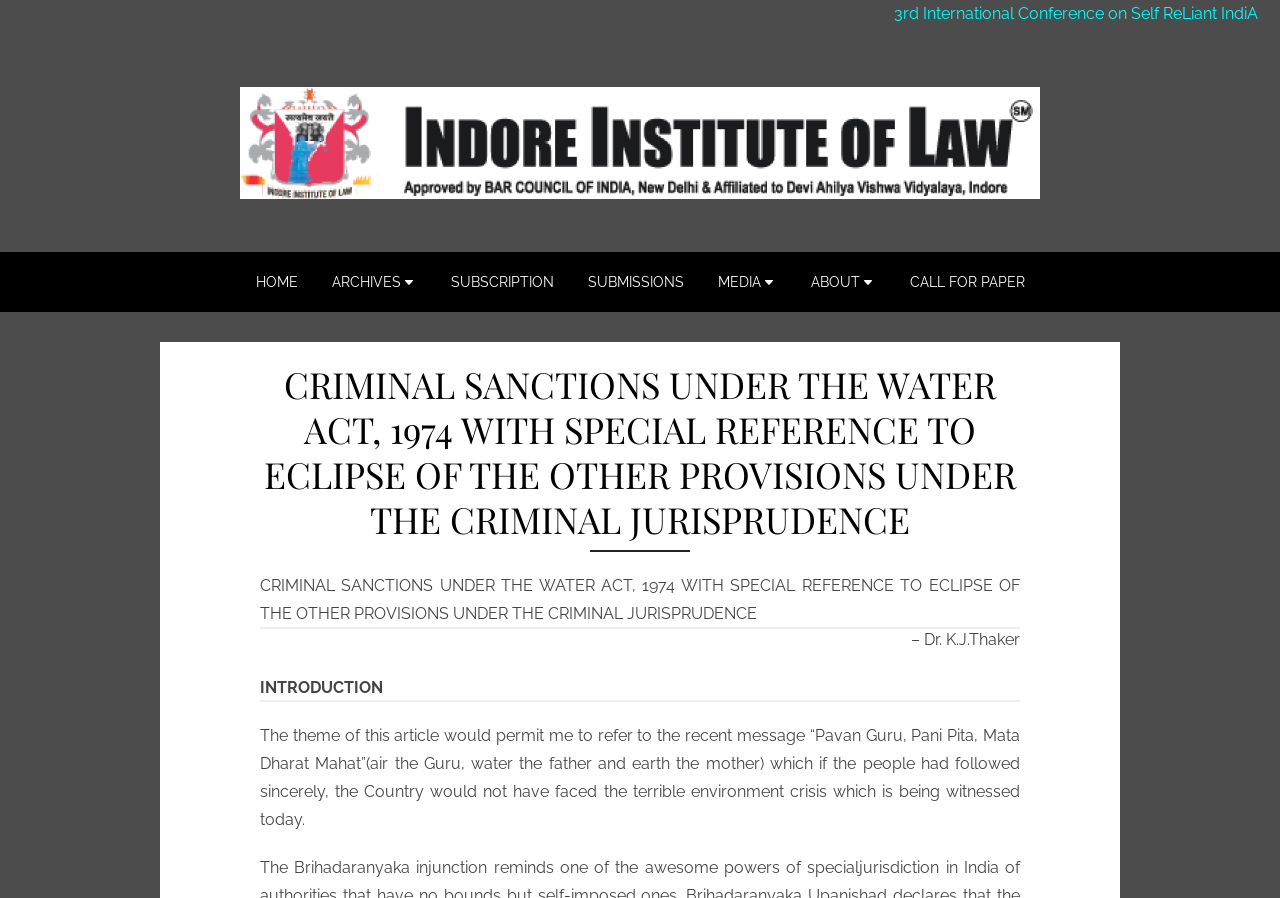What is the theme of the article?
Give a single word or phrase as your answer by examining the image.

Criminal sanctions under the Water Act, 1974